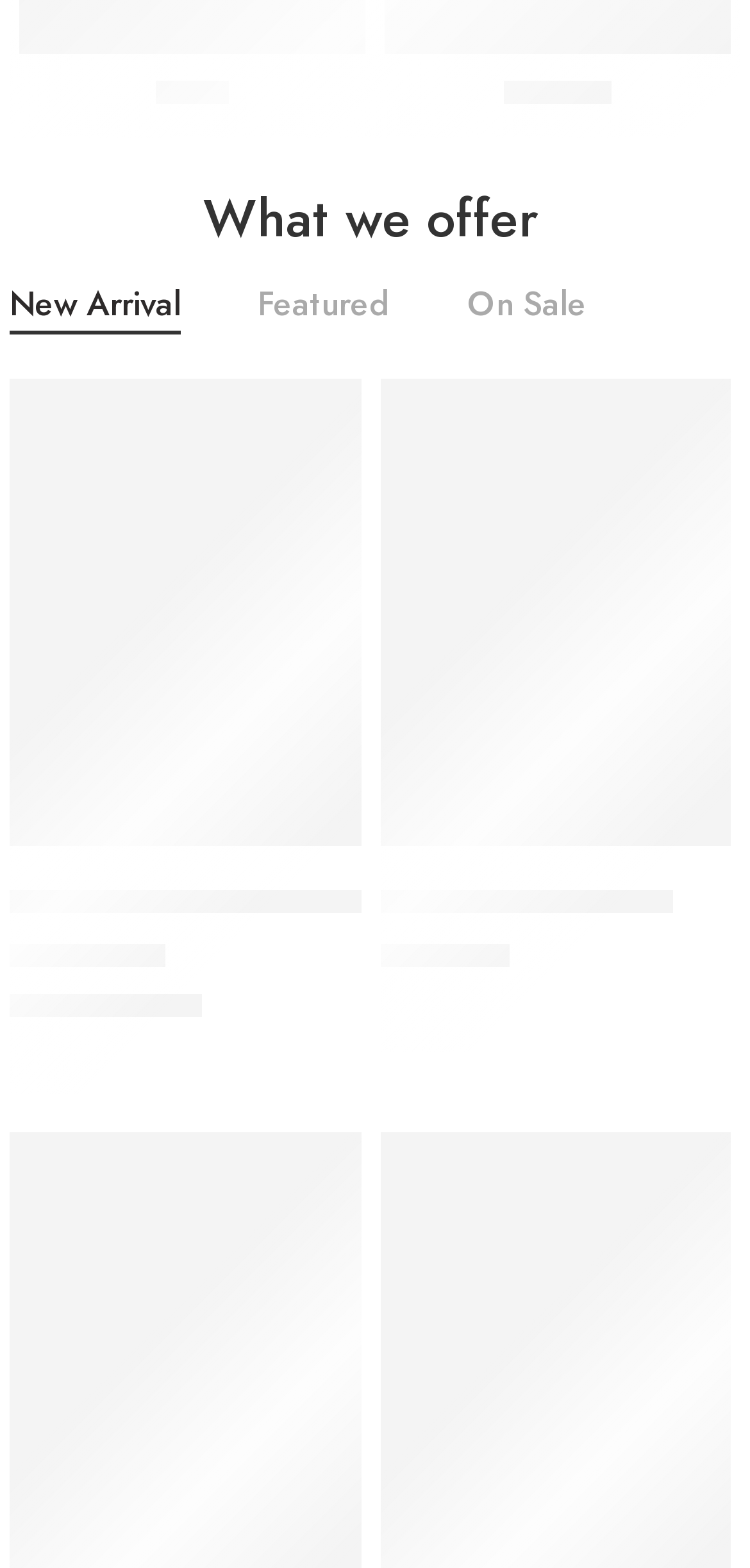Provide the bounding box coordinates of the HTML element described by the text: "Add to cart".

[0.856, 0.546, 0.949, 0.59]